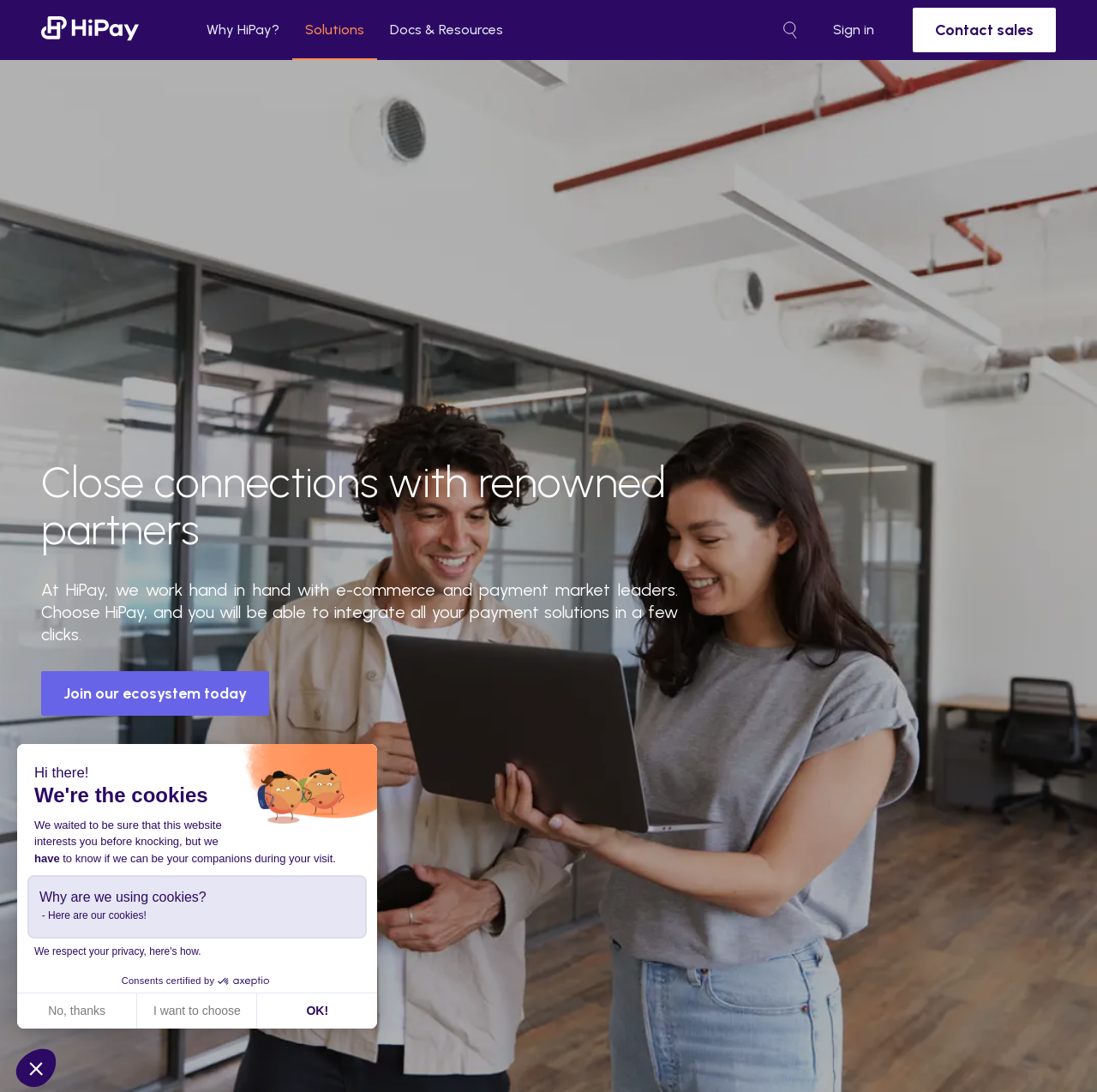Determine the bounding box coordinates of the area to click in order to meet this instruction: "contact sales".

[0.832, 0.007, 0.962, 0.048]